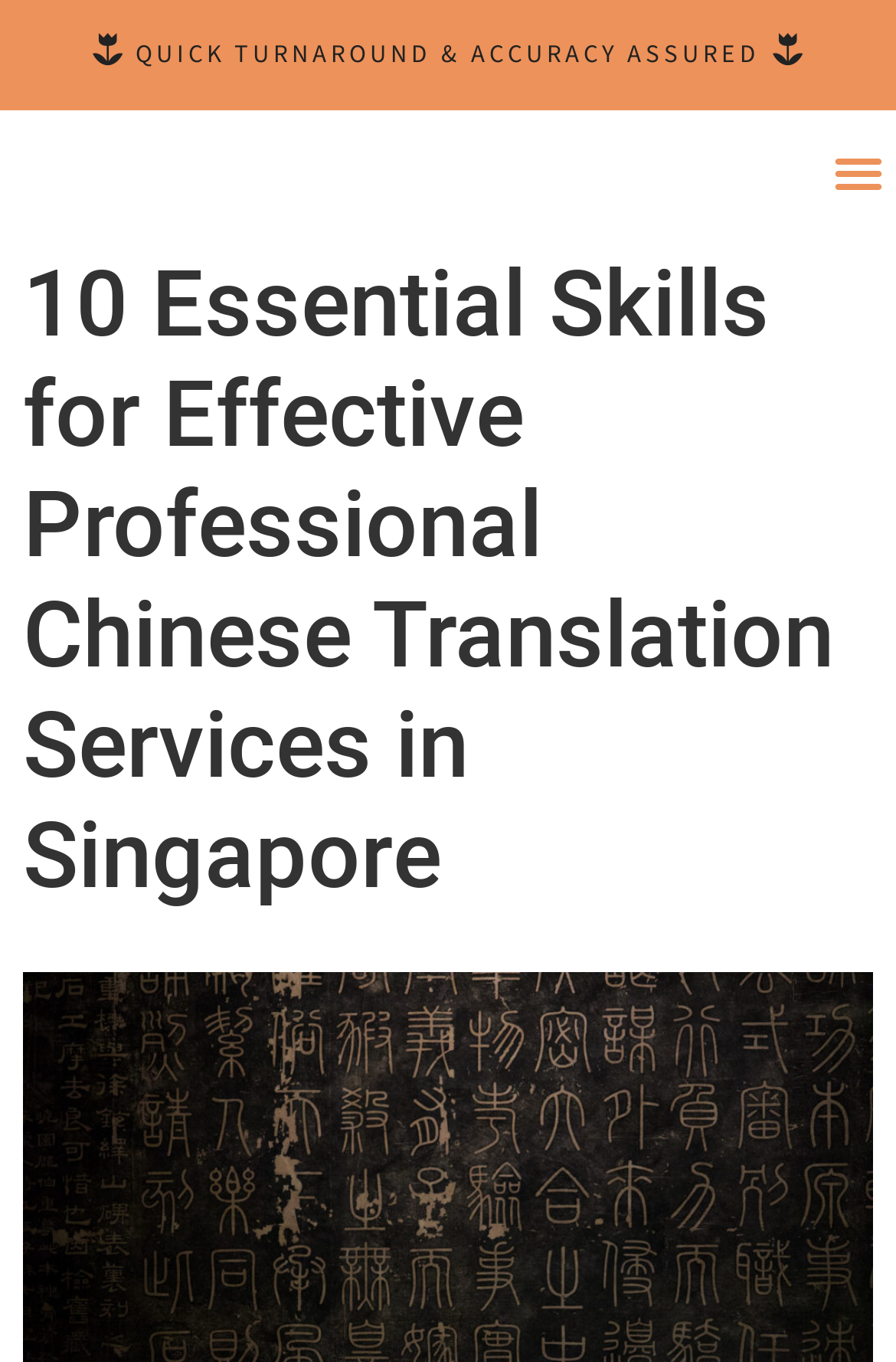Specify the bounding box coordinates (top-left x, top-left y, bottom-right x, bottom-right y) of the UI element in the screenshot that matches this description: Menu

[0.915, 0.098, 1.0, 0.154]